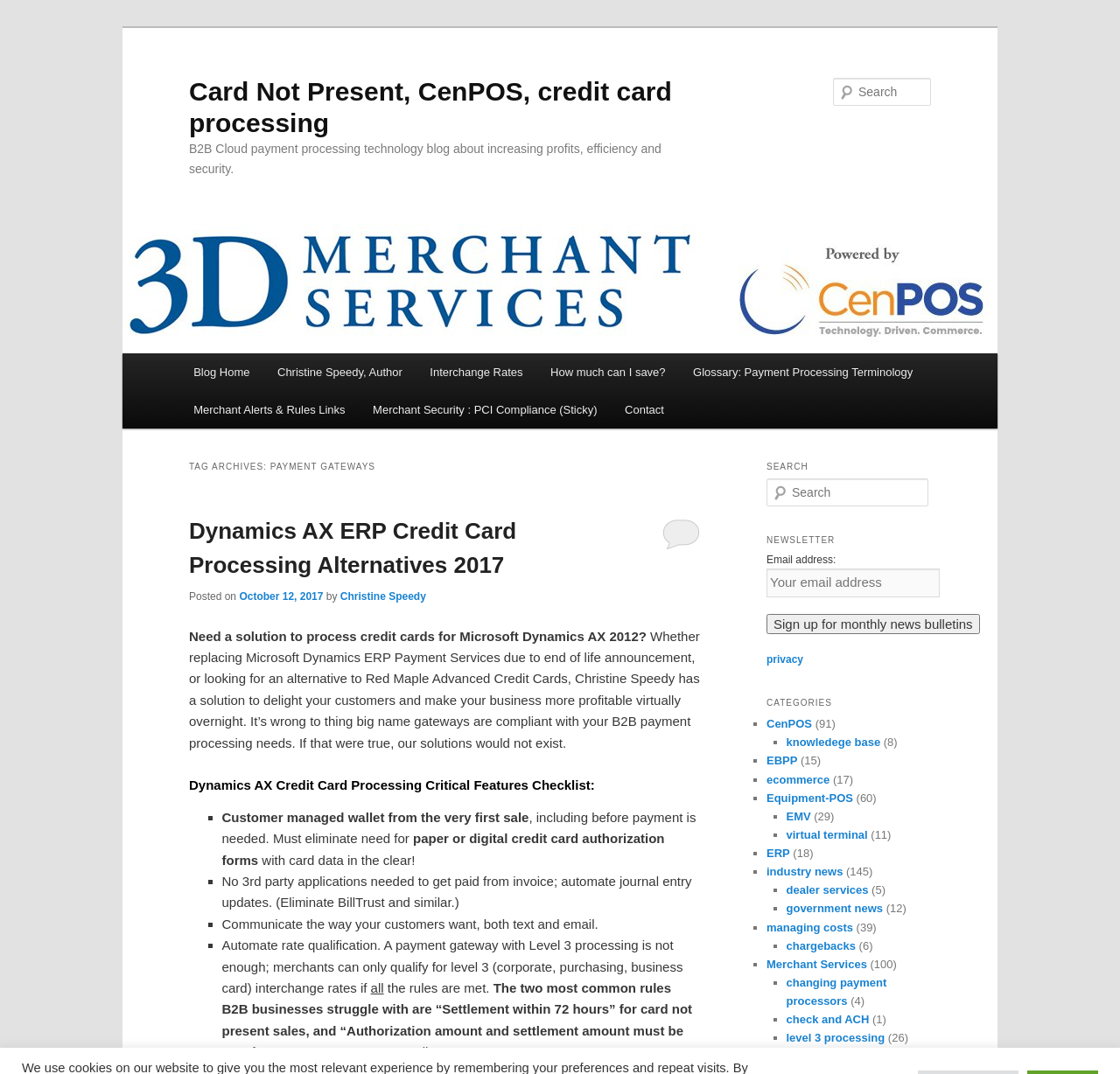Please identify the bounding box coordinates of the region to click in order to complete the task: "Search for something". The coordinates must be four float numbers between 0 and 1, specified as [left, top, right, bottom].

[0.744, 0.072, 0.831, 0.099]